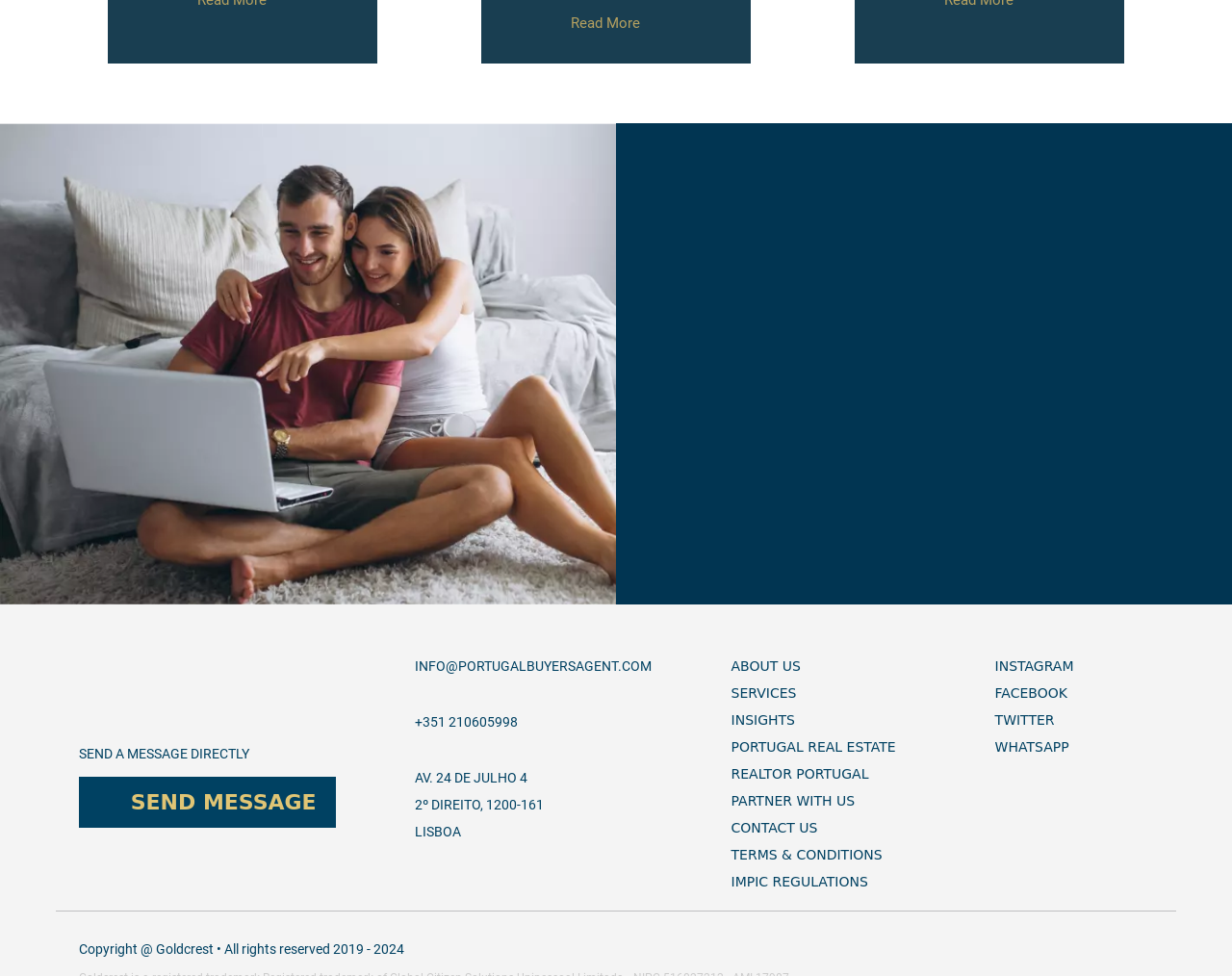Could you determine the bounding box coordinates of the clickable element to complete the instruction: "View instagram profile"? Provide the coordinates as four float numbers between 0 and 1, i.e., [left, top, right, bottom].

[0.792, 0.674, 0.872, 0.69]